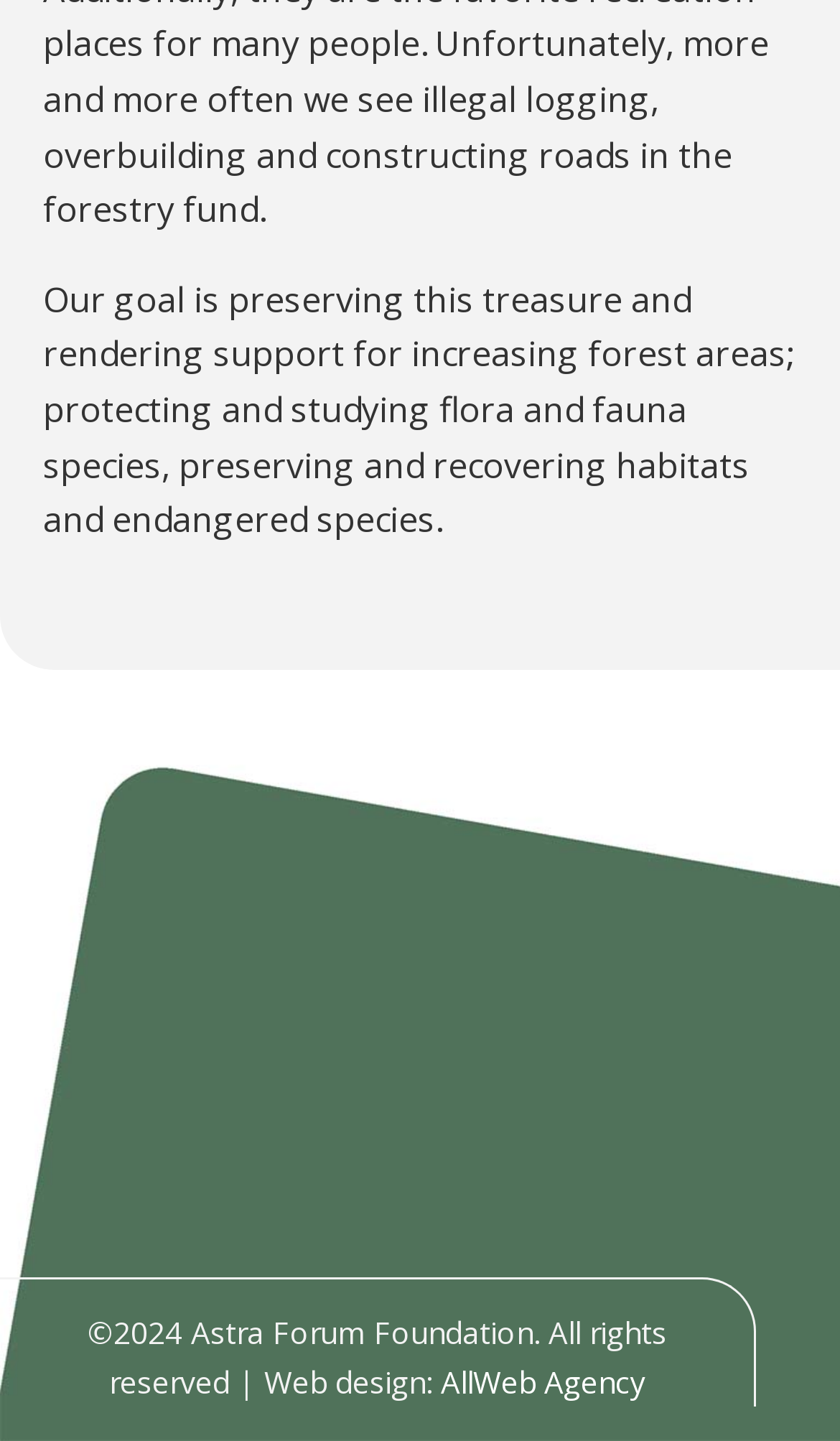Who owns the copyright of the website?
Using the information from the image, answer the question thoroughly.

The copyright information is provided at the bottom of the webpage, which states '©2024 Astra Forum Foundation. All rights reserved', indicating that the Astra Forum Foundation owns the copyright of the website.